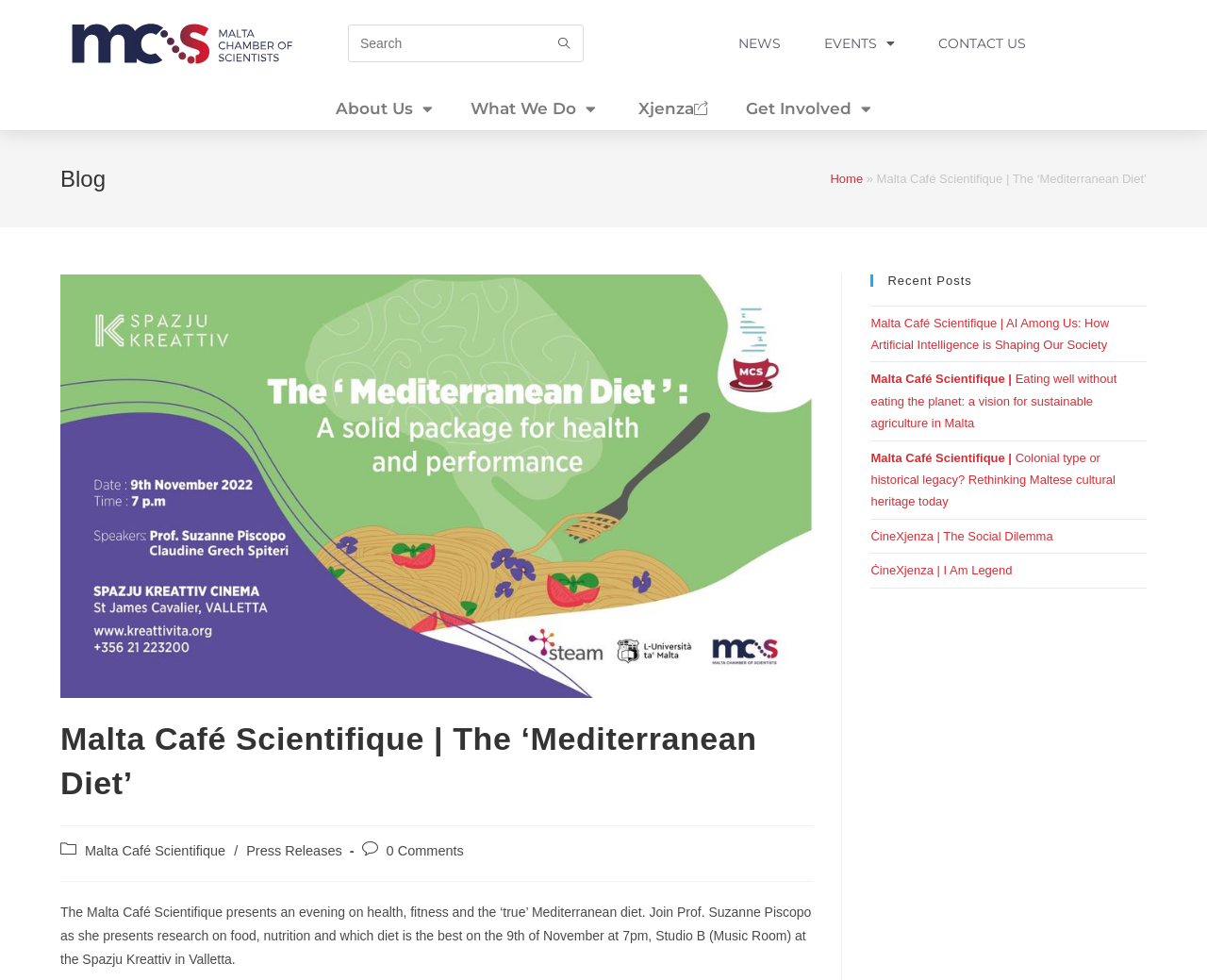Determine the bounding box coordinates of the element's region needed to click to follow the instruction: "View recent posts". Provide these coordinates as four float numbers between 0 and 1, formatted as [left, top, right, bottom].

[0.721, 0.28, 0.95, 0.292]